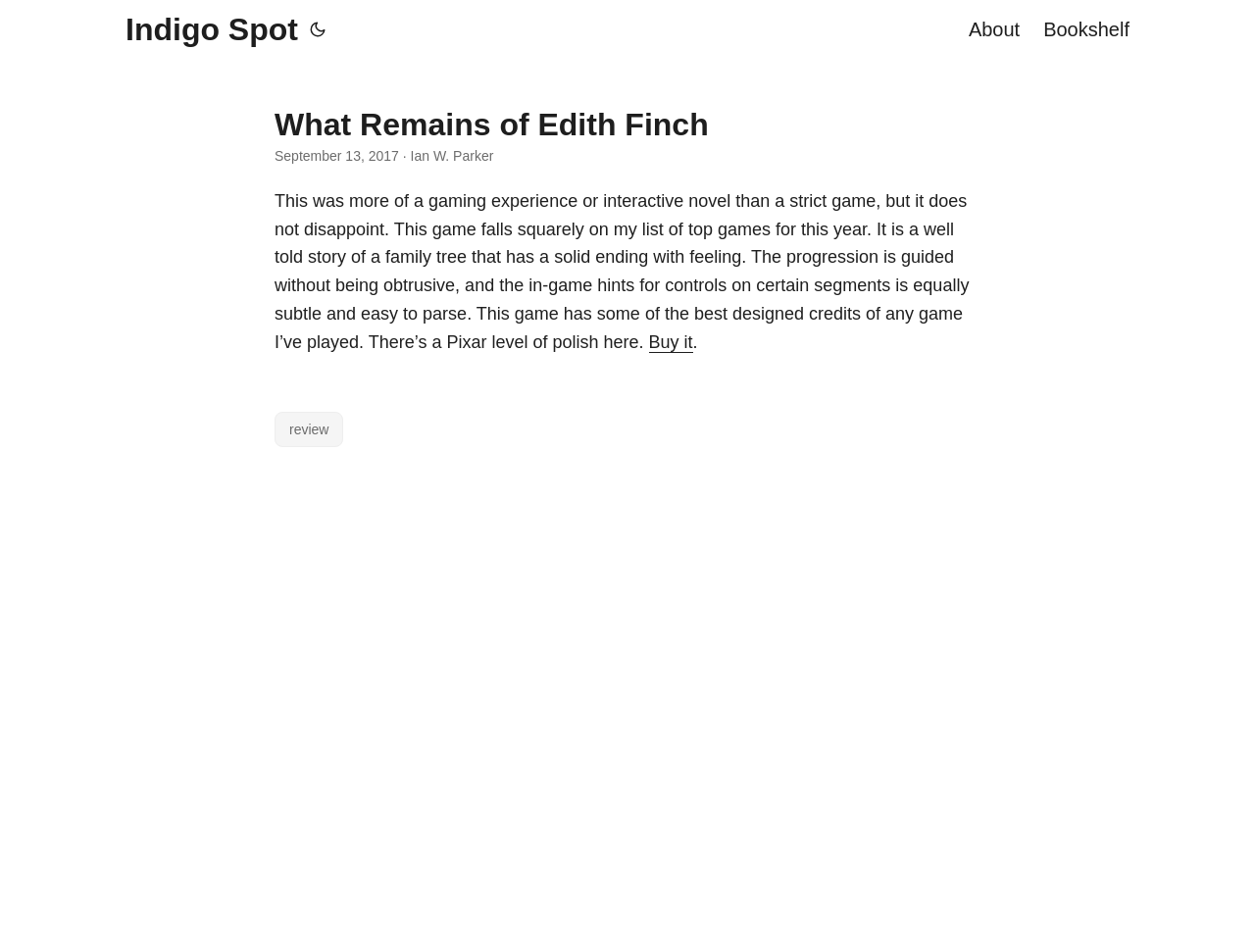What is the tone of the review?
Can you offer a detailed and complete answer to this question?

I inferred the tone by reading the review text, which uses phrases like 'does not disappoint', 'top games for this year', and 'Pixar level of polish', indicating a highly positive assessment of the game.